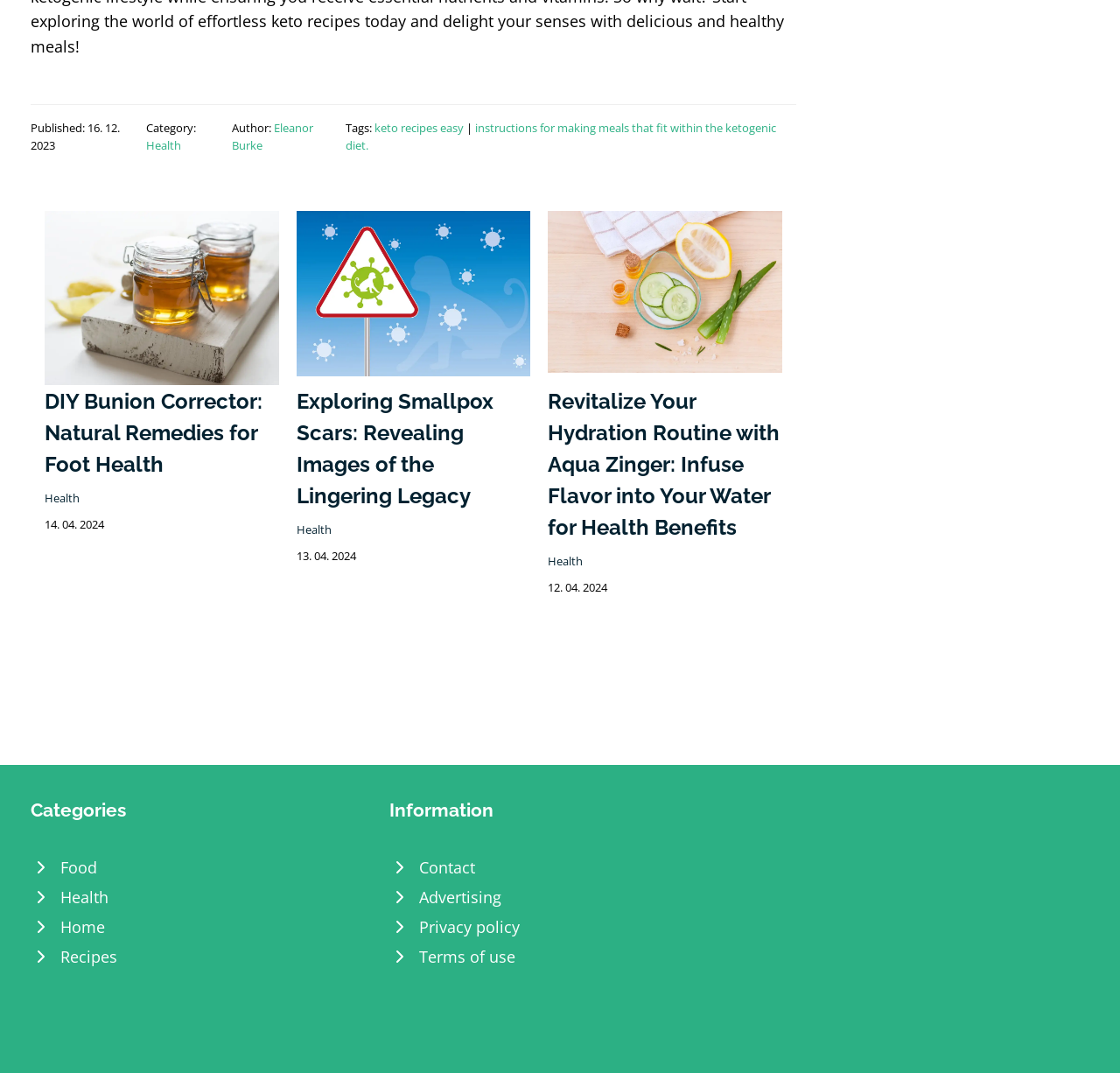Determine the bounding box coordinates for the area you should click to complete the following instruction: "Click on the 'Health' category".

[0.13, 0.128, 0.161, 0.143]